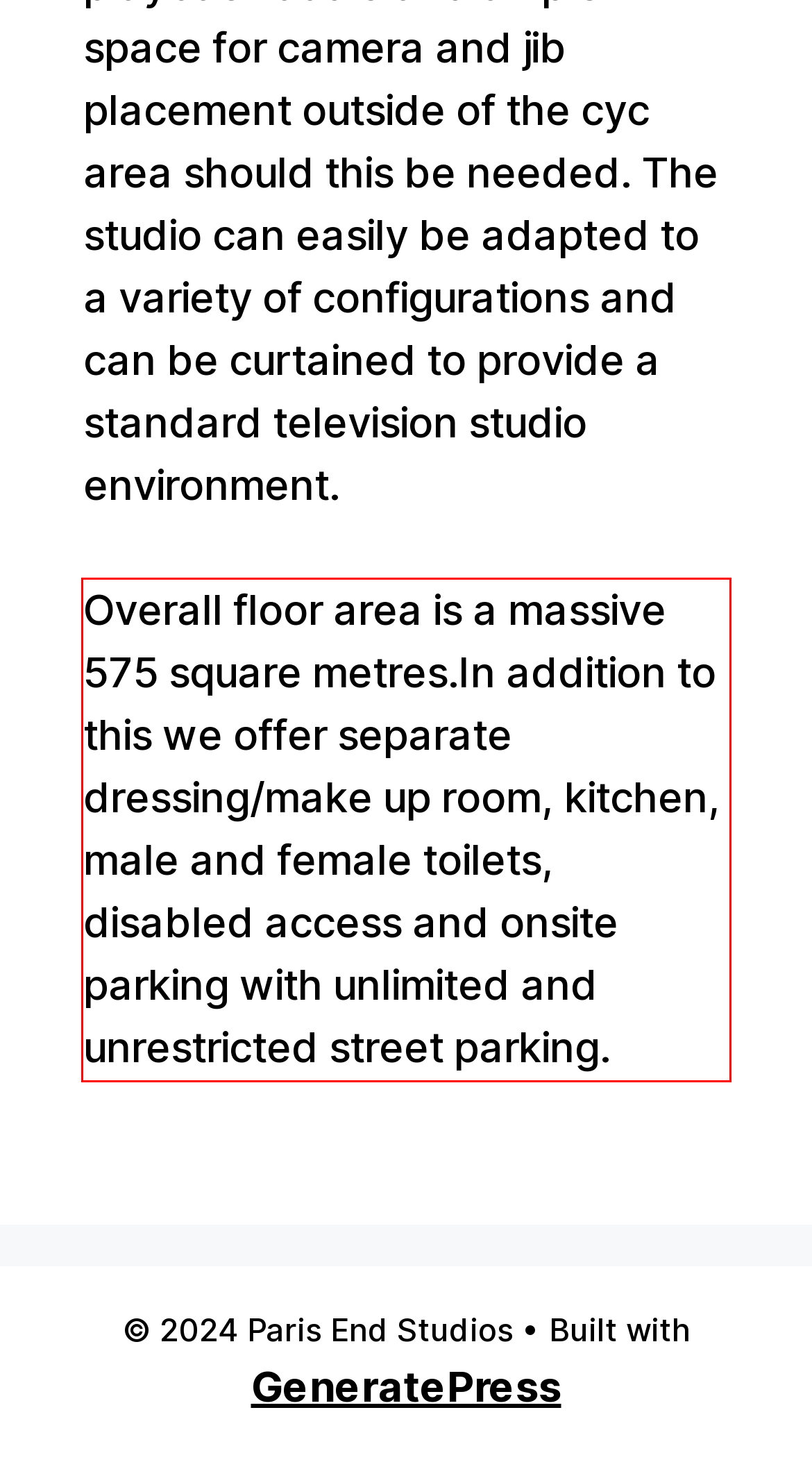Given a screenshot of a webpage, identify the red bounding box and perform OCR to recognize the text within that box.

Overall floor area is a massive 575 square metres.In addition to this we offer separate dressing/make up room, kitchen, male and female toilets, disabled access and onsite parking with unlimited and unrestricted street parking.